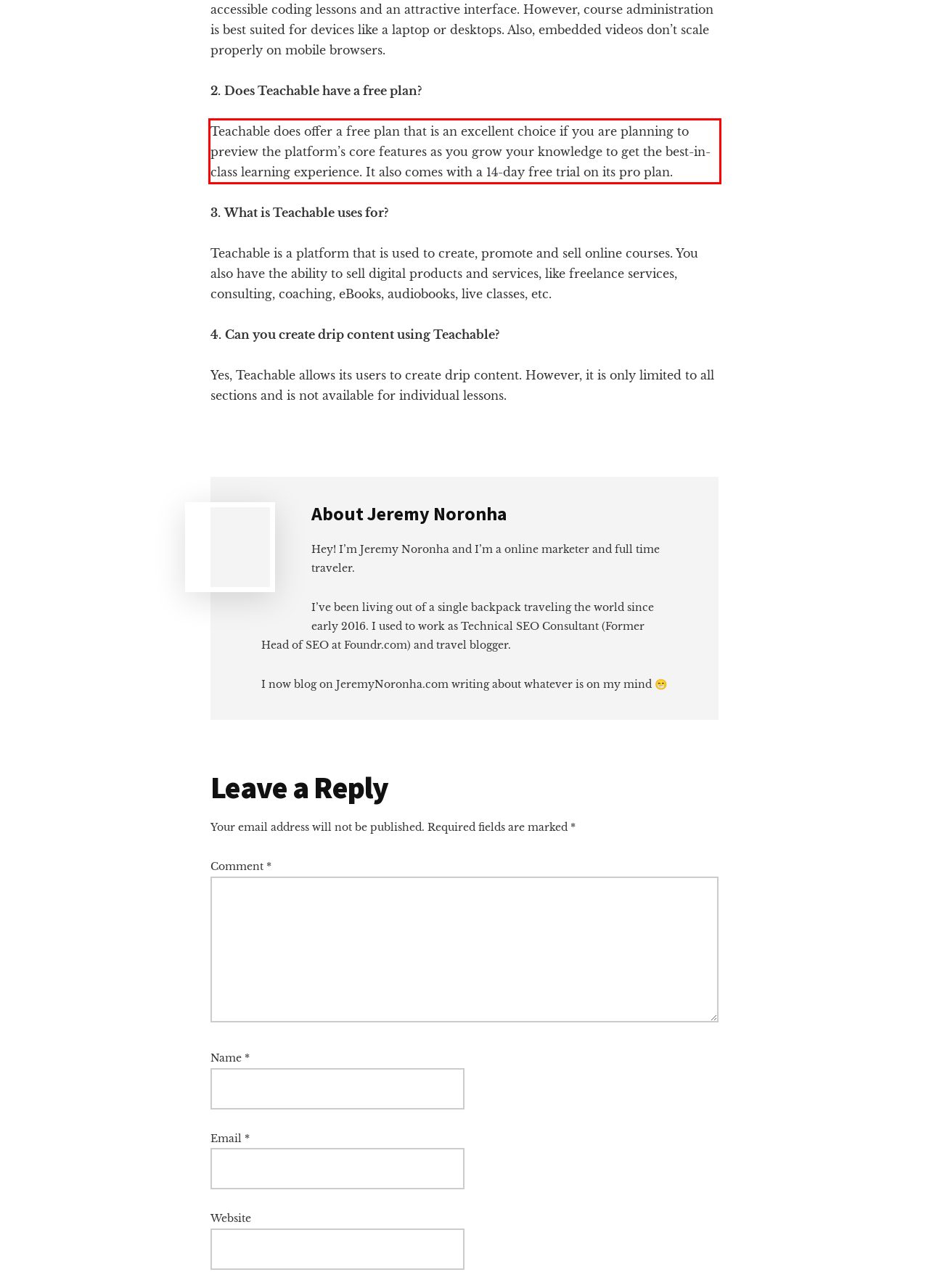Please take the screenshot of the webpage, find the red bounding box, and generate the text content that is within this red bounding box.

Teachable does offer a free plan that is an excellent choice if you are planning to preview the platform’s core features as you grow your knowledge to get the best-in-class learning experience. It also comes with a 14-day free trial on its pro plan.